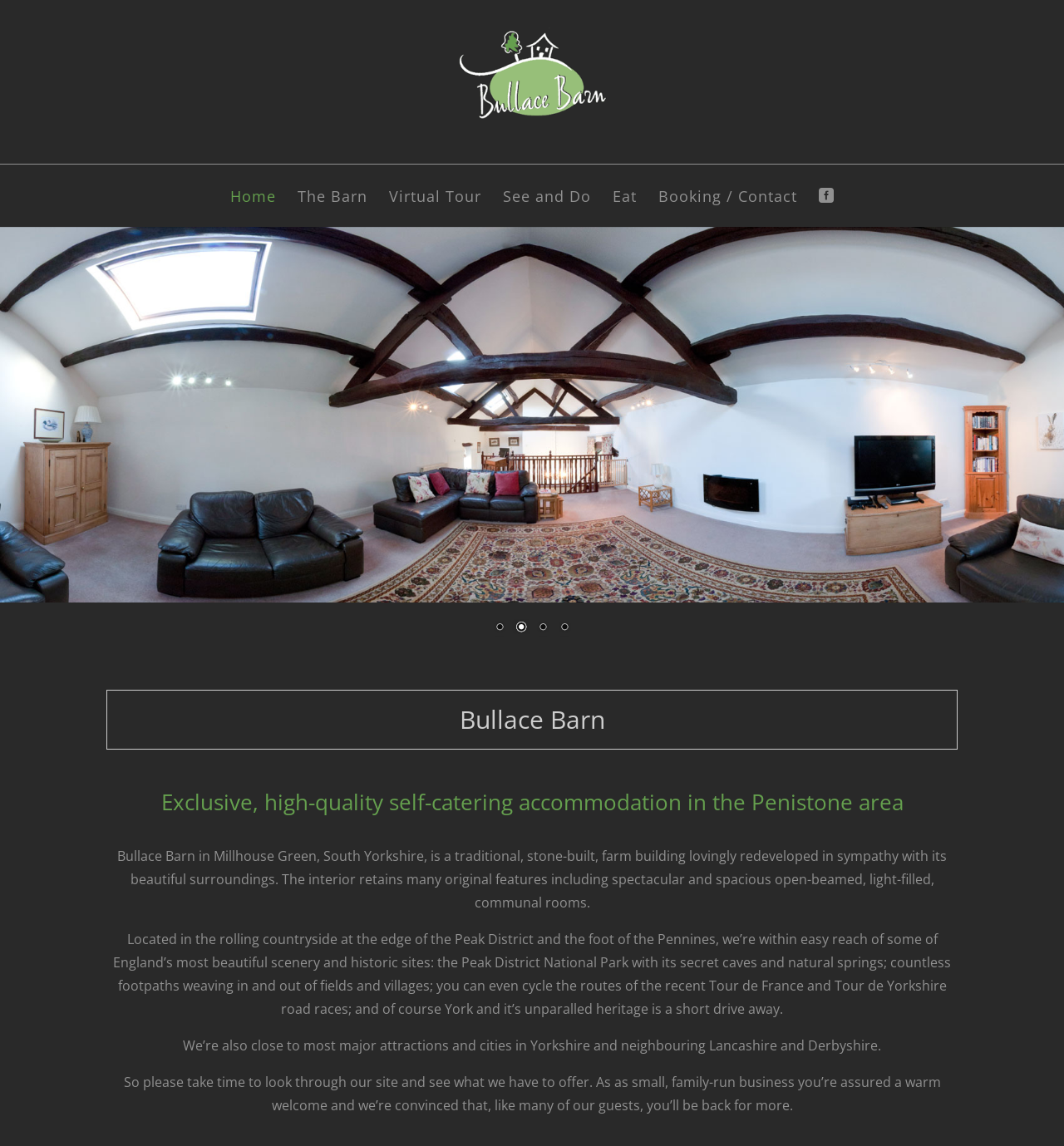Determine the bounding box coordinates of the clickable region to execute the instruction: "Click on Home". The coordinates should be four float numbers between 0 and 1, denoted as [left, top, right, bottom].

[0.216, 0.166, 0.259, 0.198]